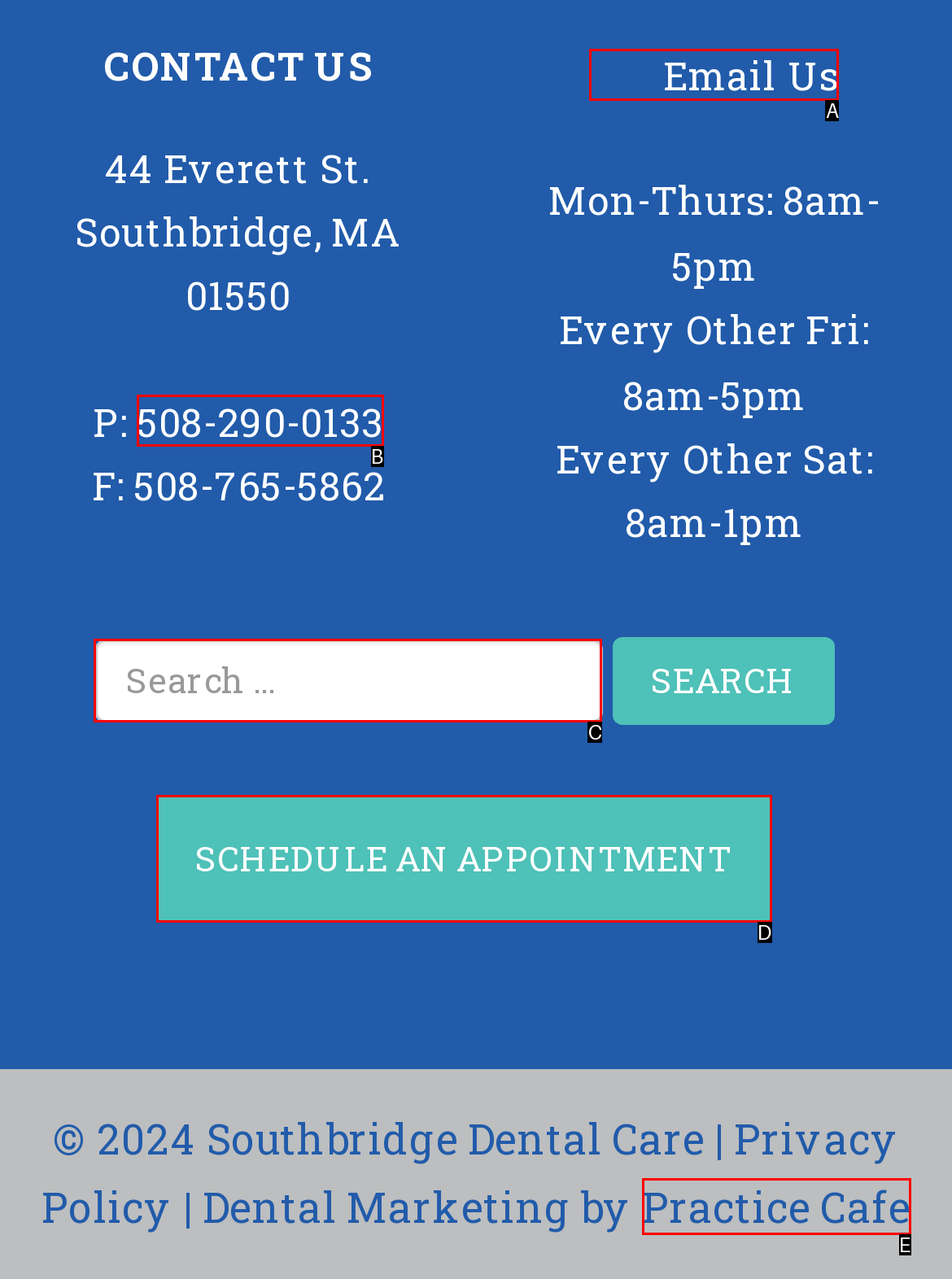Determine the UI element that matches the description: Practice Cafe
Answer with the letter from the given choices.

E